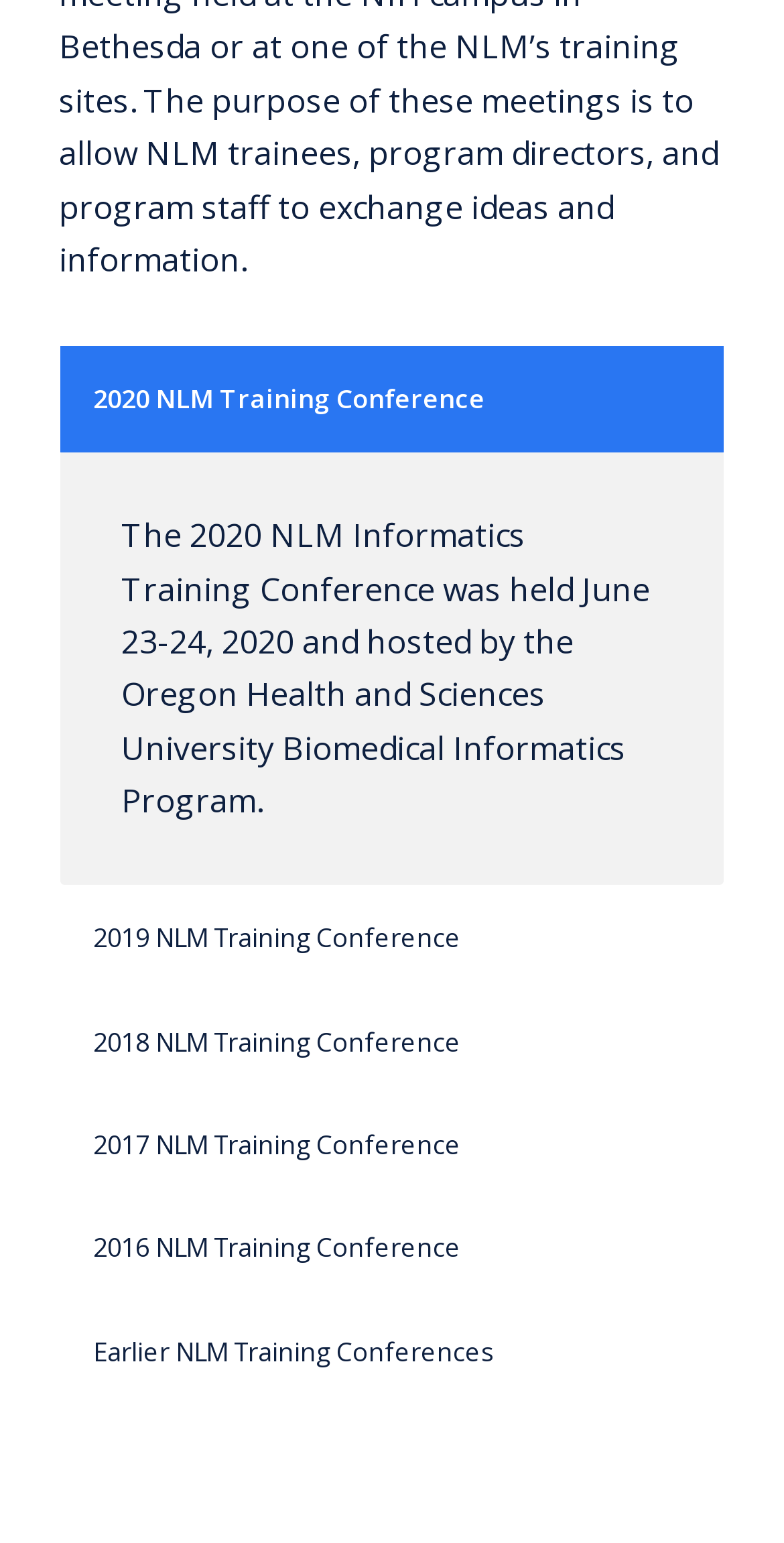How many NLM Training Conferences are listed?
Make sure to answer the question with a detailed and comprehensive explanation.

I counted the number of tabs in the tab list, which are '2020 NLM Training Conference', '2019 NLM Training Conference', '2018 NLM Training Conference', '2017 NLM Training Conference', '2016 NLM Training Conference', and 'Earlier NLM Training Conferences'. There are 6 tabs in total.